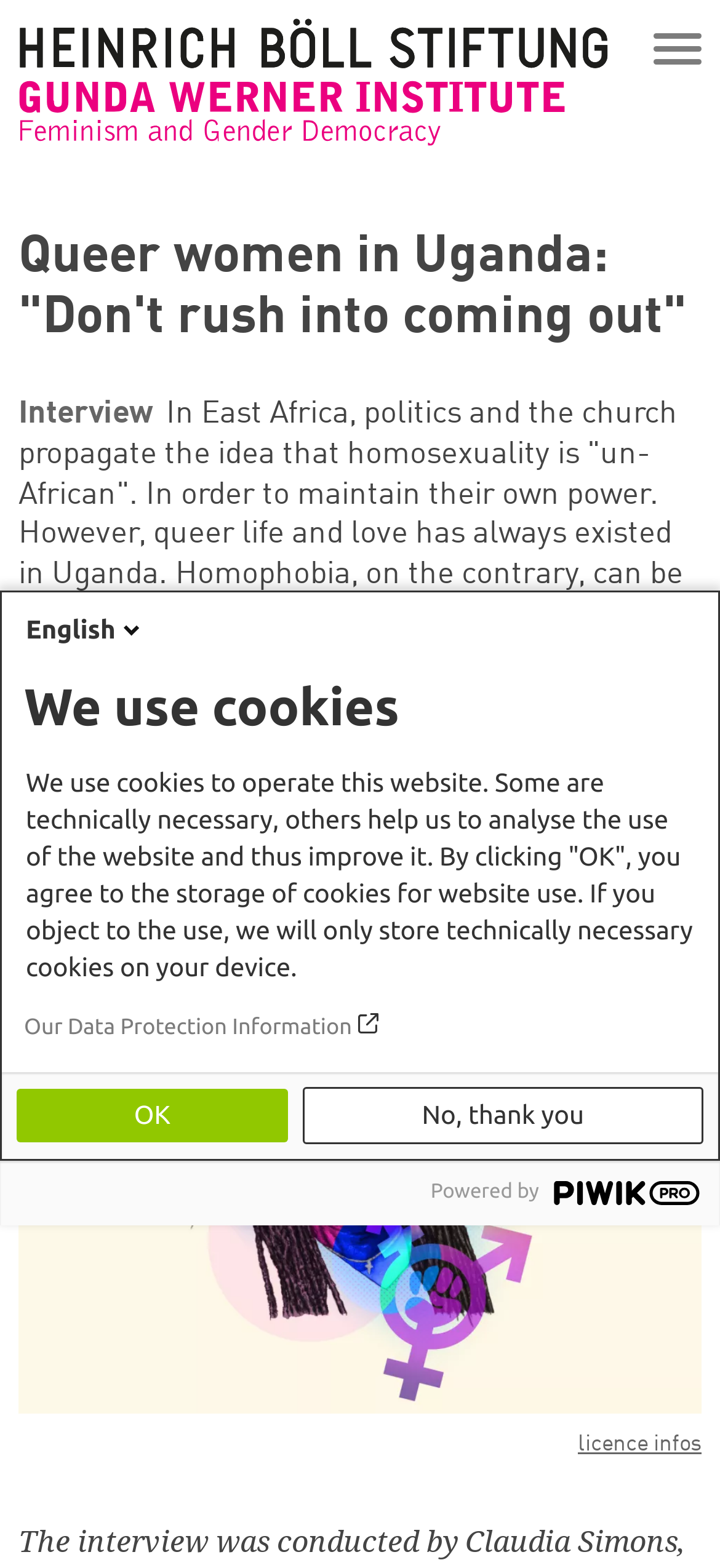Identify the bounding box of the UI element described as follows: "English". Provide the coordinates as four float numbers in the range of 0 to 1 [left, top, right, bottom].

[0.033, 0.382, 0.204, 0.42]